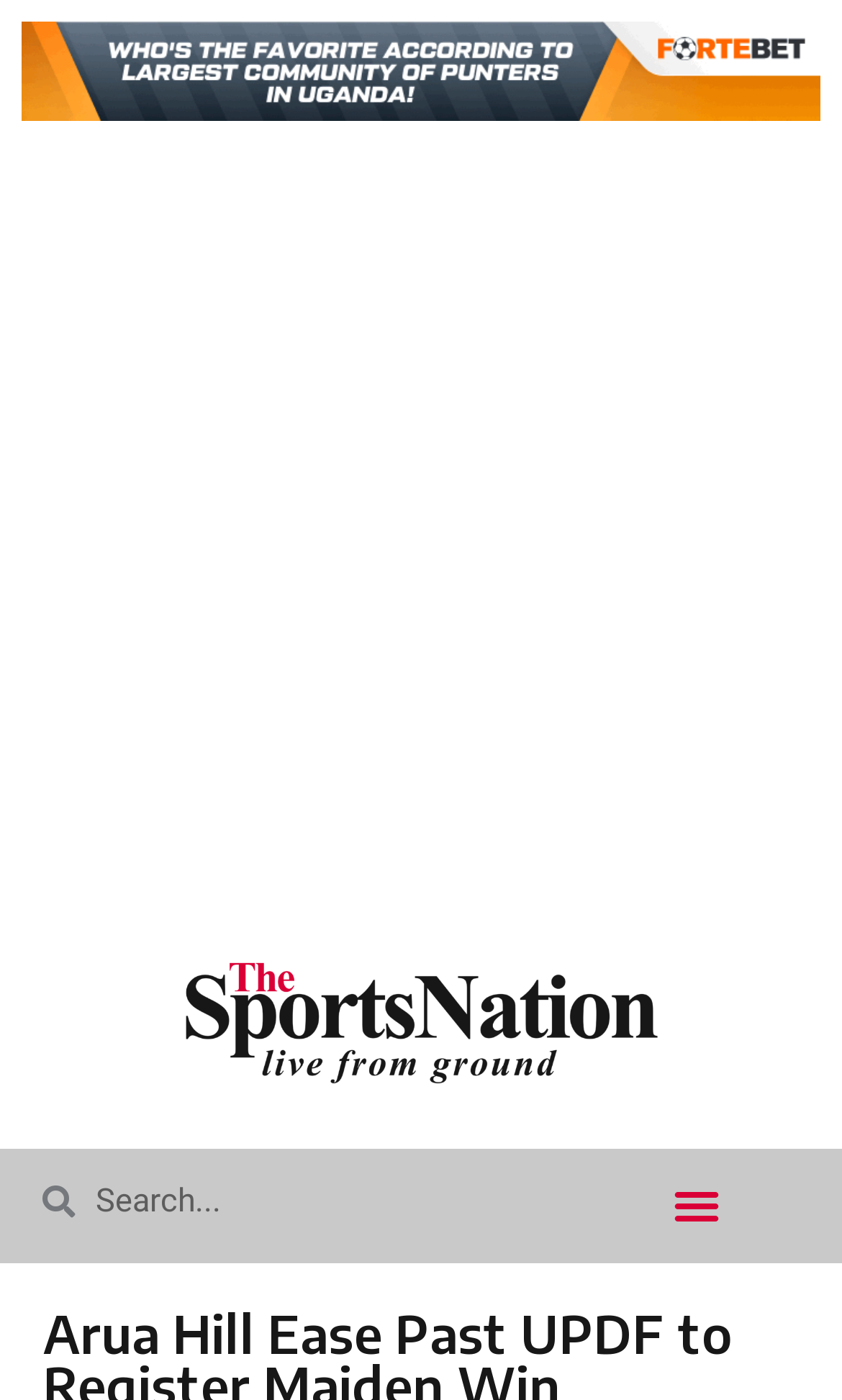What is the purpose of the iframe?
Using the information presented in the image, please offer a detailed response to the question.

The iframe element is labeled as 'Advertisement' and has a bounding box coordinate of [0.0, 0.148, 1.0, 0.649], suggesting that it is used to display an advertisement on the webpage.